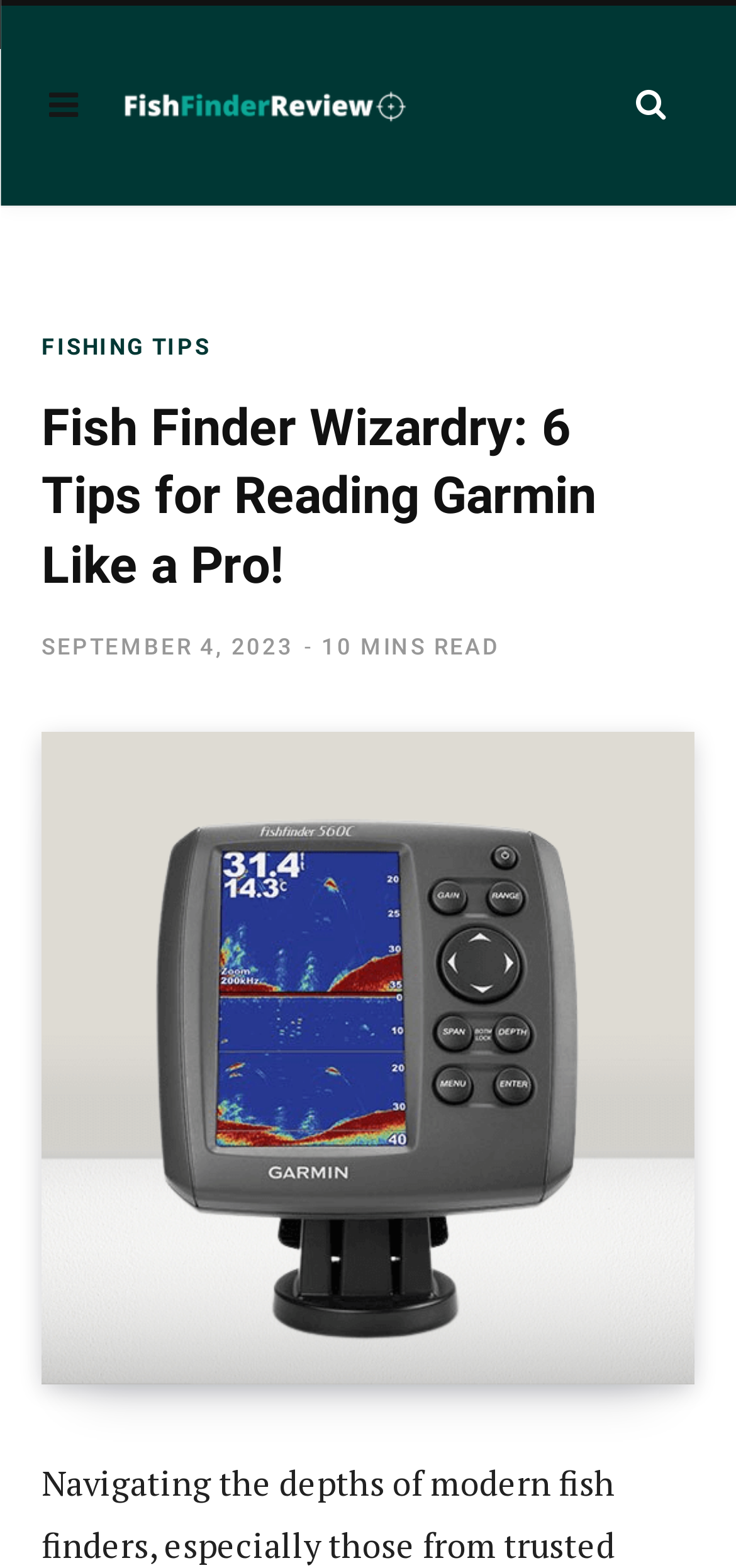Given the description of a UI element: "title="Search"", identify the bounding box coordinates of the matching element in the webpage screenshot.

[0.864, 0.057, 0.905, 0.075]